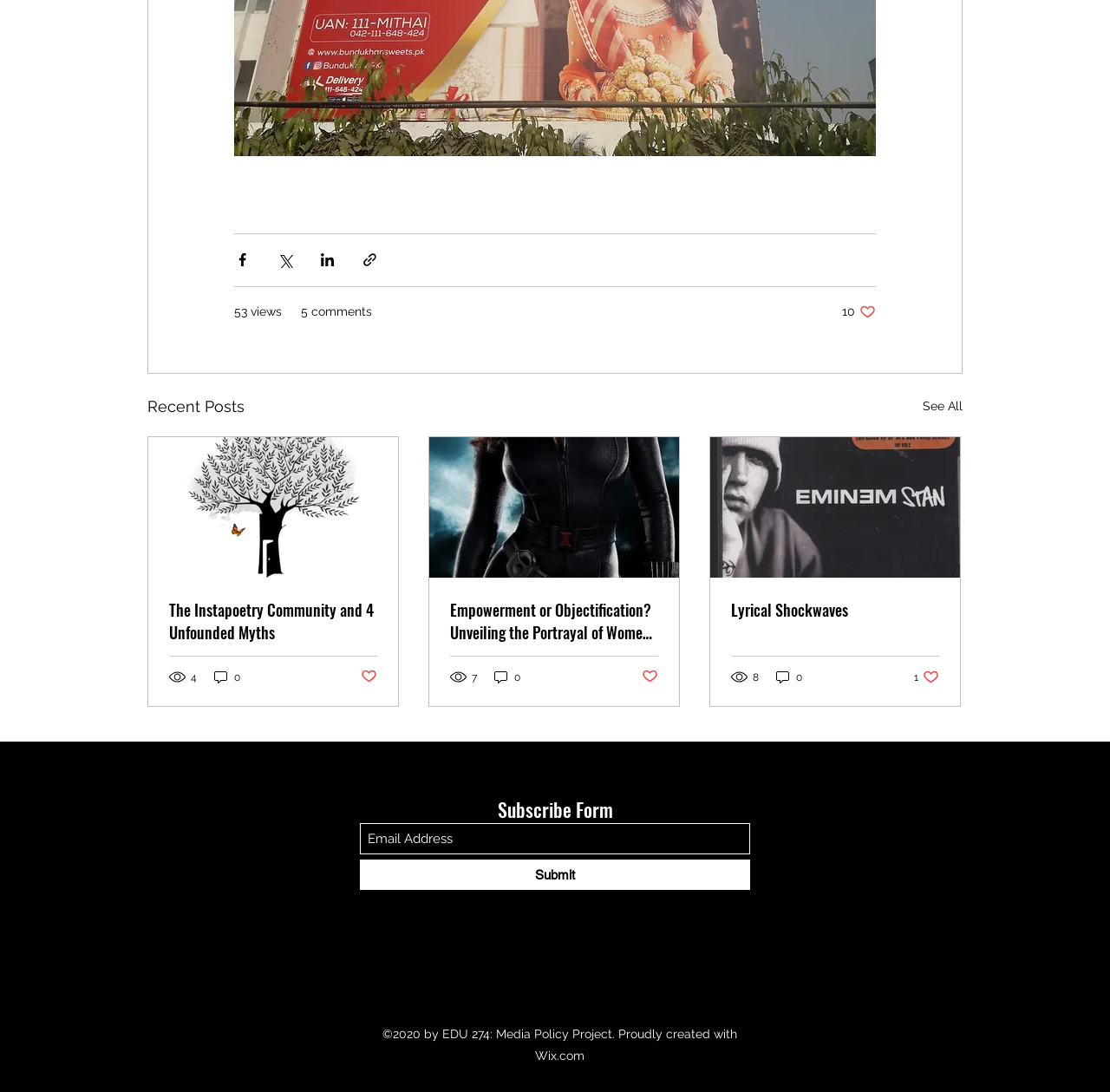Determine the bounding box coordinates of the section to be clicked to follow the instruction: "Like a post". The coordinates should be given as four float numbers between 0 and 1, formatted as [left, top, right, bottom].

[0.759, 0.278, 0.789, 0.293]